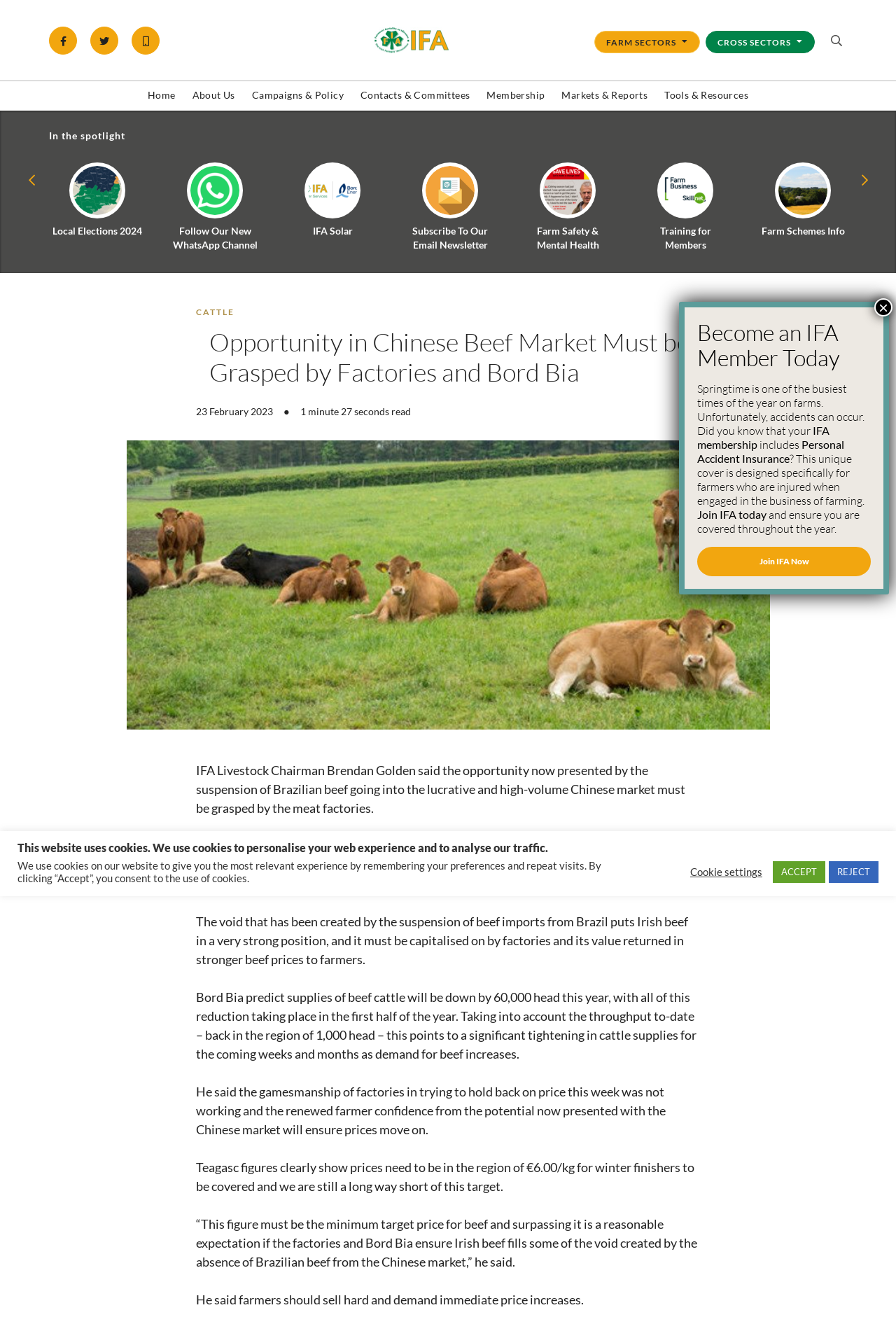What is included in IFA membership?
Please answer the question with as much detail as possible using the screenshot.

According to the webpage content, IFA membership includes Personal Accident Insurance, which is designed specifically for farmers who are injured when engaged in the business of farming.